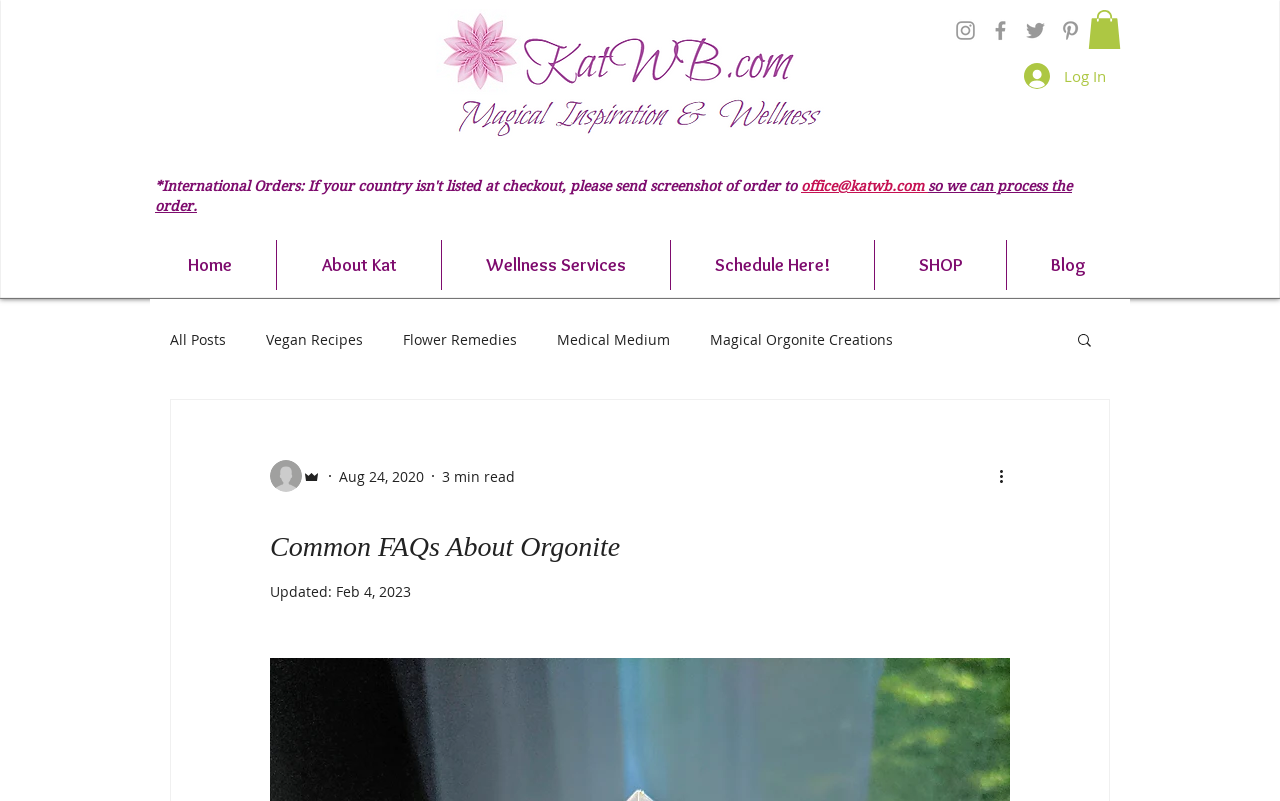How many social media icons are there?
Refer to the screenshot and deliver a thorough answer to the question presented.

There are four social media icons located at the top right corner of the webpage, which are Instagram, Facebook, Twitter, and Pinterest.